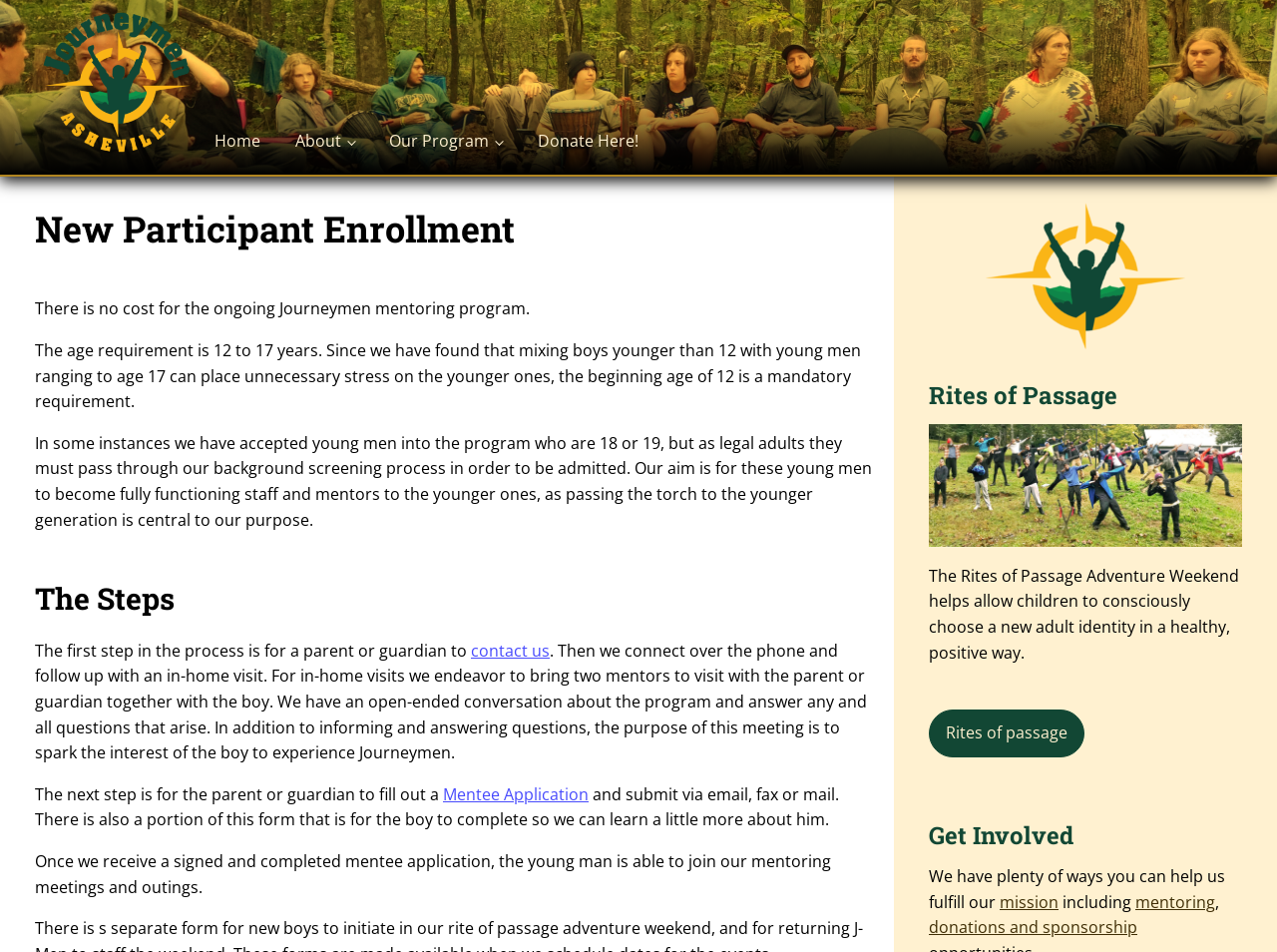Please find the bounding box coordinates of the element that you should click to achieve the following instruction: "Click the 'Our Program' link". The coordinates should be presented as four float numbers between 0 and 1: [left, top, right, bottom].

[0.293, 0.115, 0.409, 0.173]